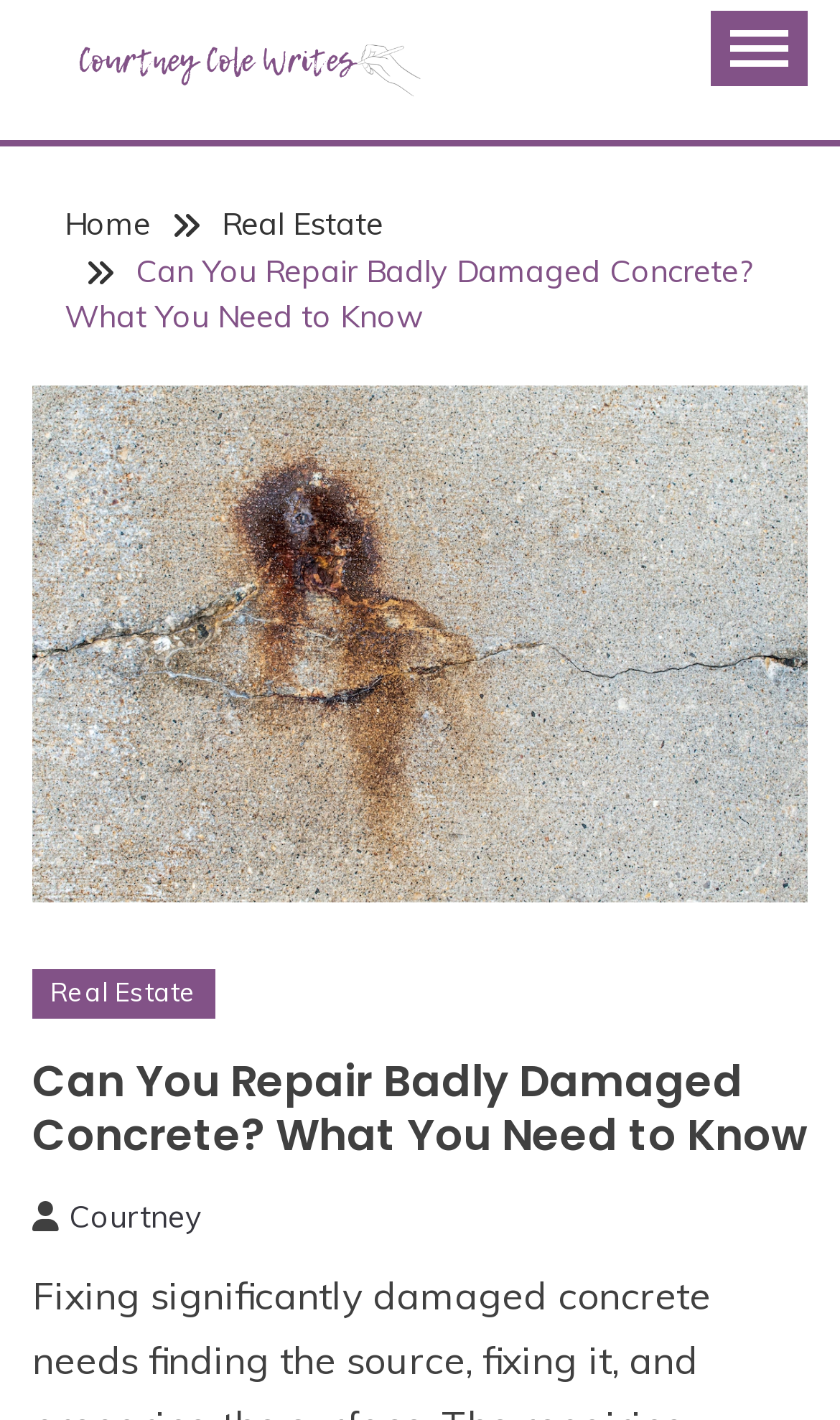Please identify the bounding box coordinates of the element I need to click to follow this instruction: "go to homepage".

[0.038, 0.03, 0.962, 0.068]